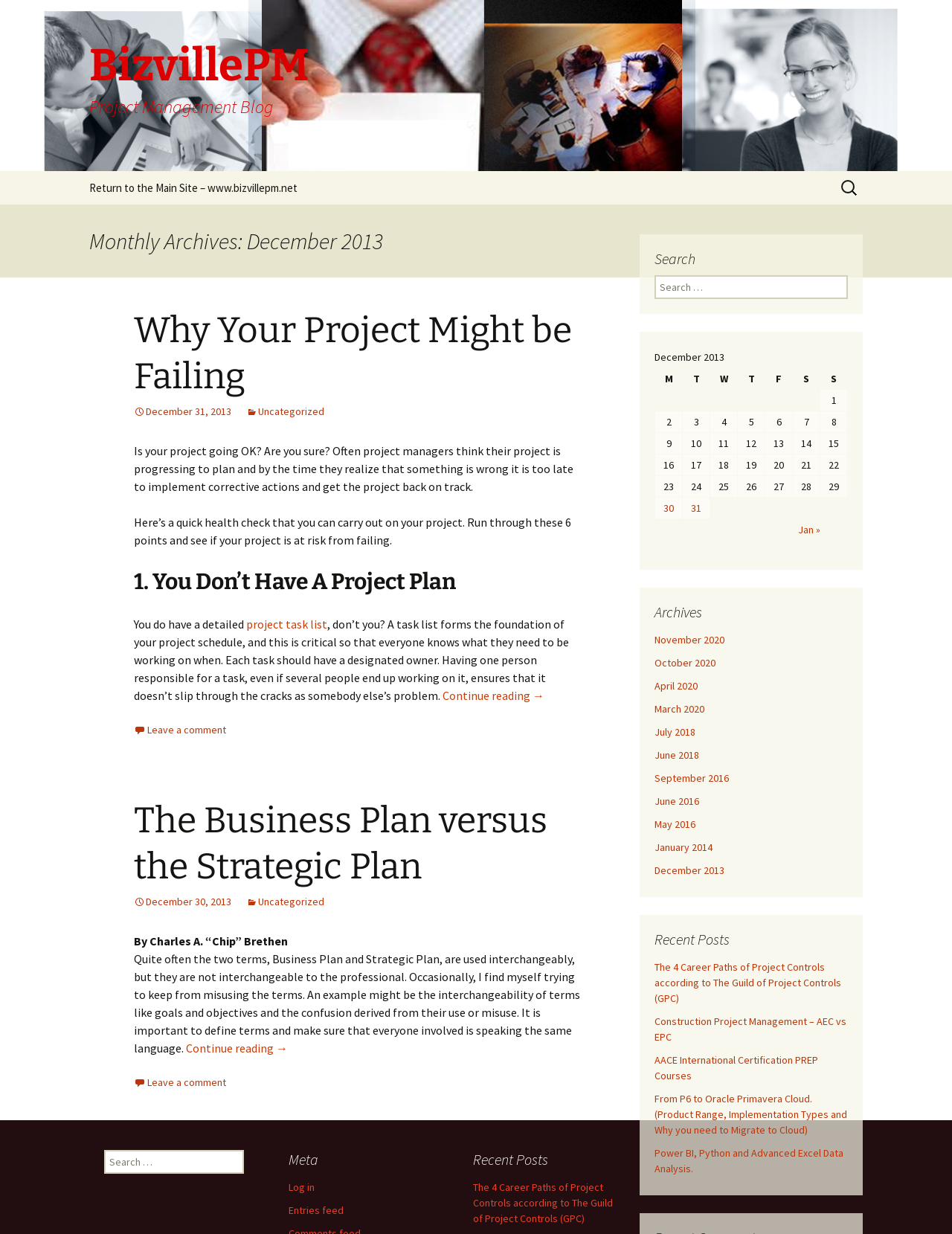Provide a thorough description of this webpage.

The webpage is a blog titled "BizvillePM Project Management Blog" with a focus on project management. At the top, there is a header section with a link to the main site and a search bar. Below the header, there is a main content area with two articles. 

The first article is titled "Why Your Project Might be Failing" and has a brief summary of the article. It also includes a link to continue reading the full article. The article is dated December 31, 2013, and is categorized under "Uncategorized". 

The second article is titled "The Business Plan versus the Strategic Plan" and also has a brief summary. It includes a link to continue reading the full article and is dated December 30, 2013. This article is also categorized under "Uncategorized".

To the right of the main content area, there is a sidebar with a search bar and a calendar for December 2013. The calendar has links to articles for each day of the month.

At the bottom of the page, there are footers for each article with a link to leave a comment.